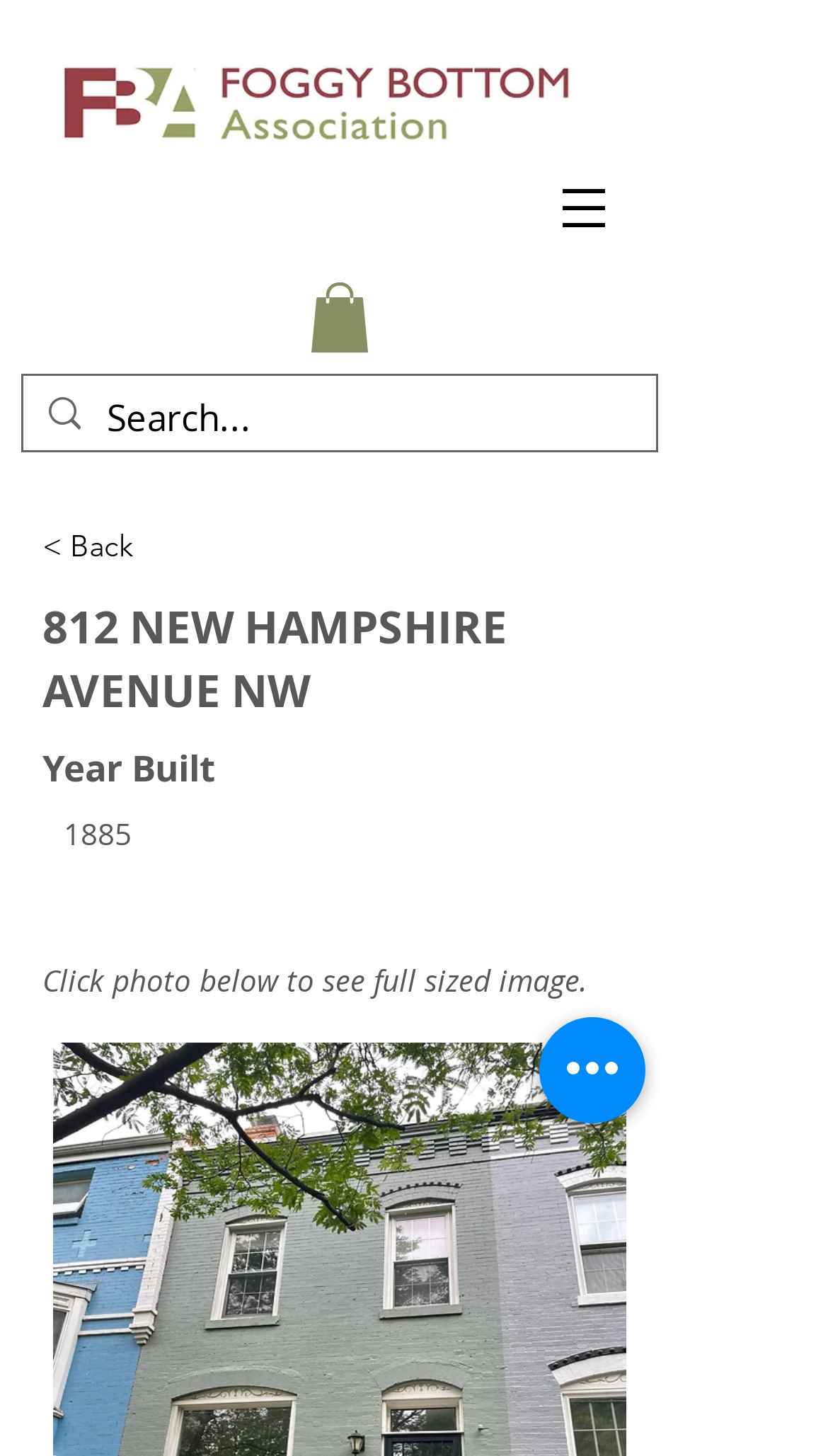Provide a one-word or short-phrase response to the question:
What is the purpose of the button with an image?

Has a popup menu